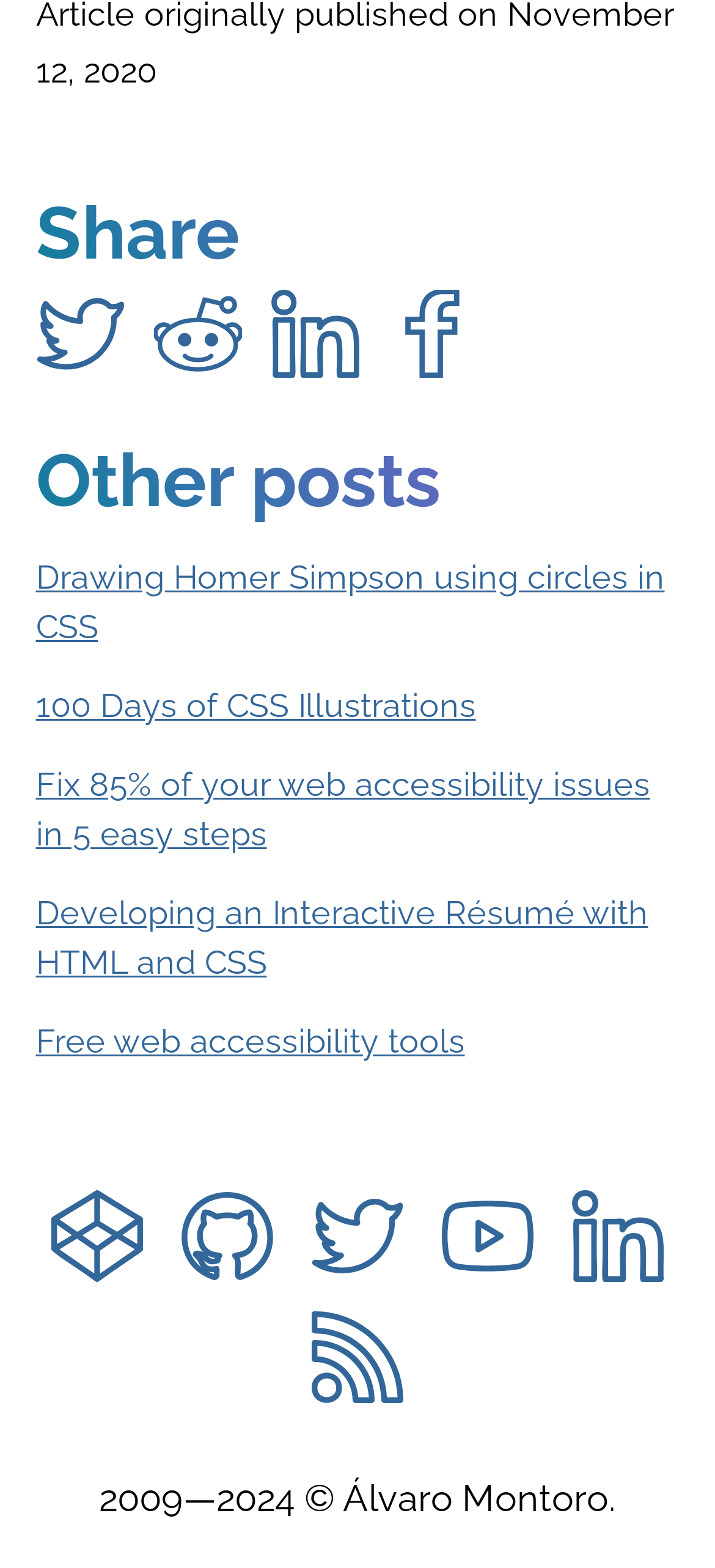From the element description: "100 Days of CSS Illustrations", extract the bounding box coordinates of the UI element. The coordinates should be expressed as four float numbers between 0 and 1, in the order [left, top, right, bottom].

[0.05, 0.435, 0.665, 0.459]